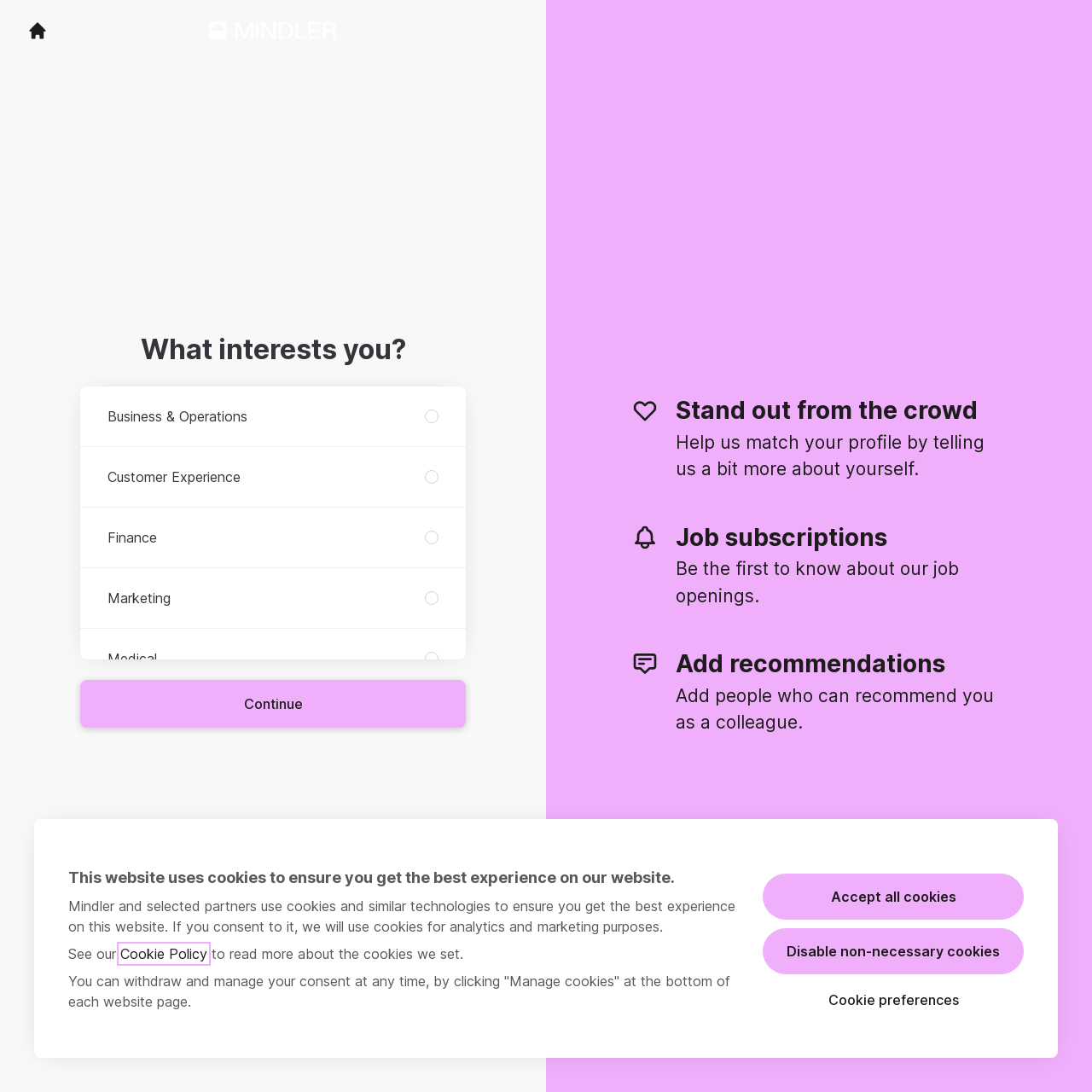Please provide a brief answer to the question using only one word or phrase: 
What is the function of the 'Continue' button?

To proceed to the next step